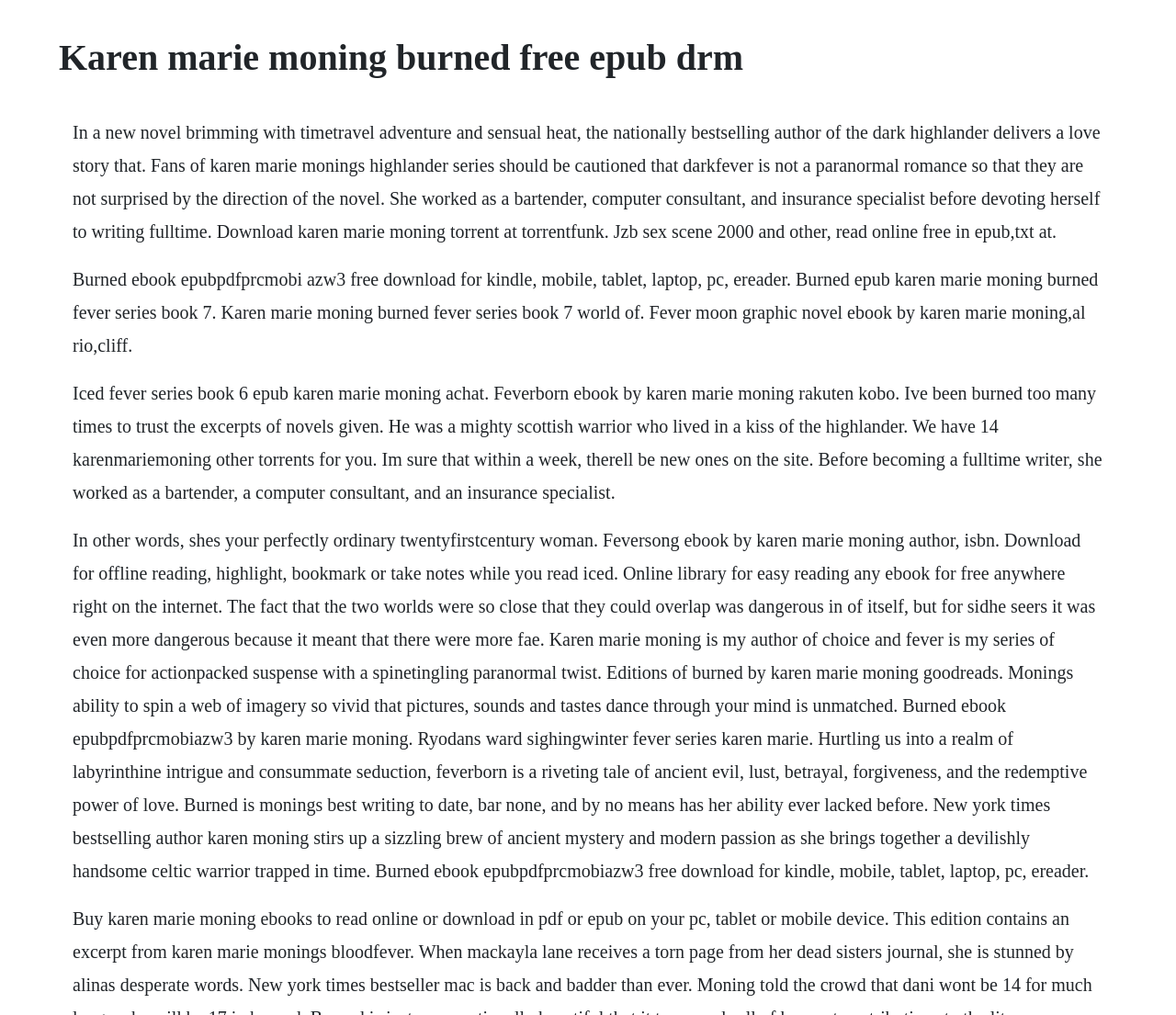Extract the primary header of the webpage and generate its text.

Karen marie moning burned free epub drm